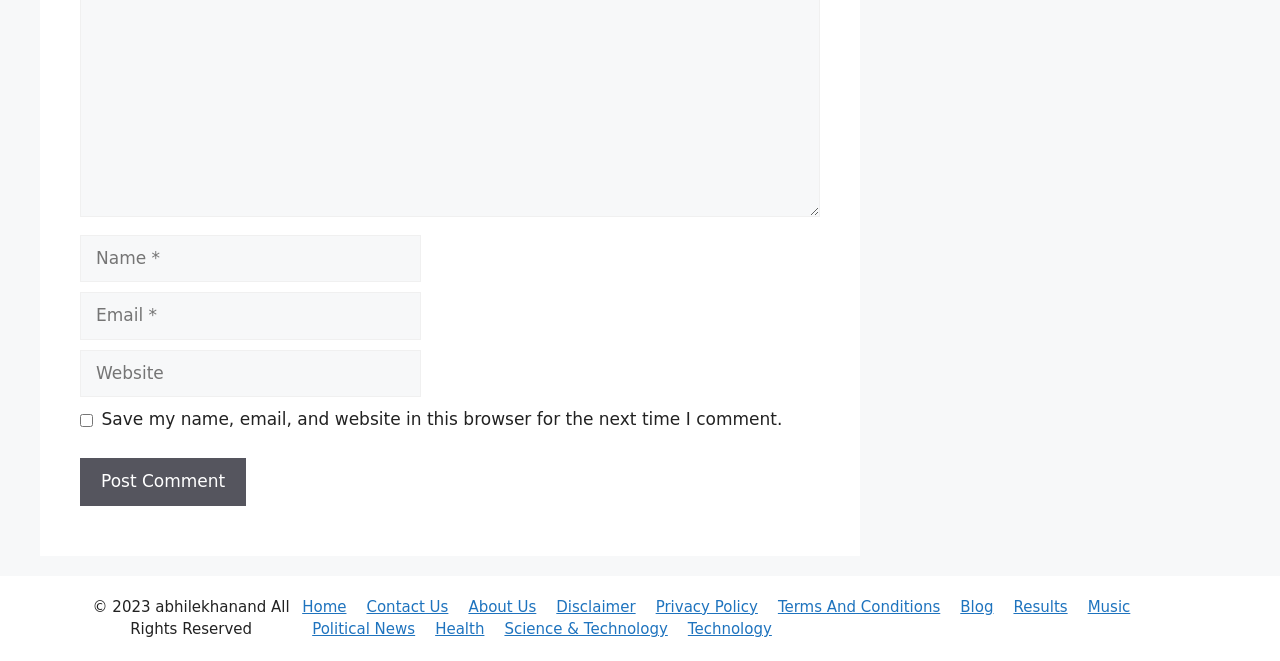Please give the bounding box coordinates of the area that should be clicked to fulfill the following instruction: "Search for topics". The coordinates should be in the format of four float numbers from 0 to 1, i.e., [left, top, right, bottom].

None